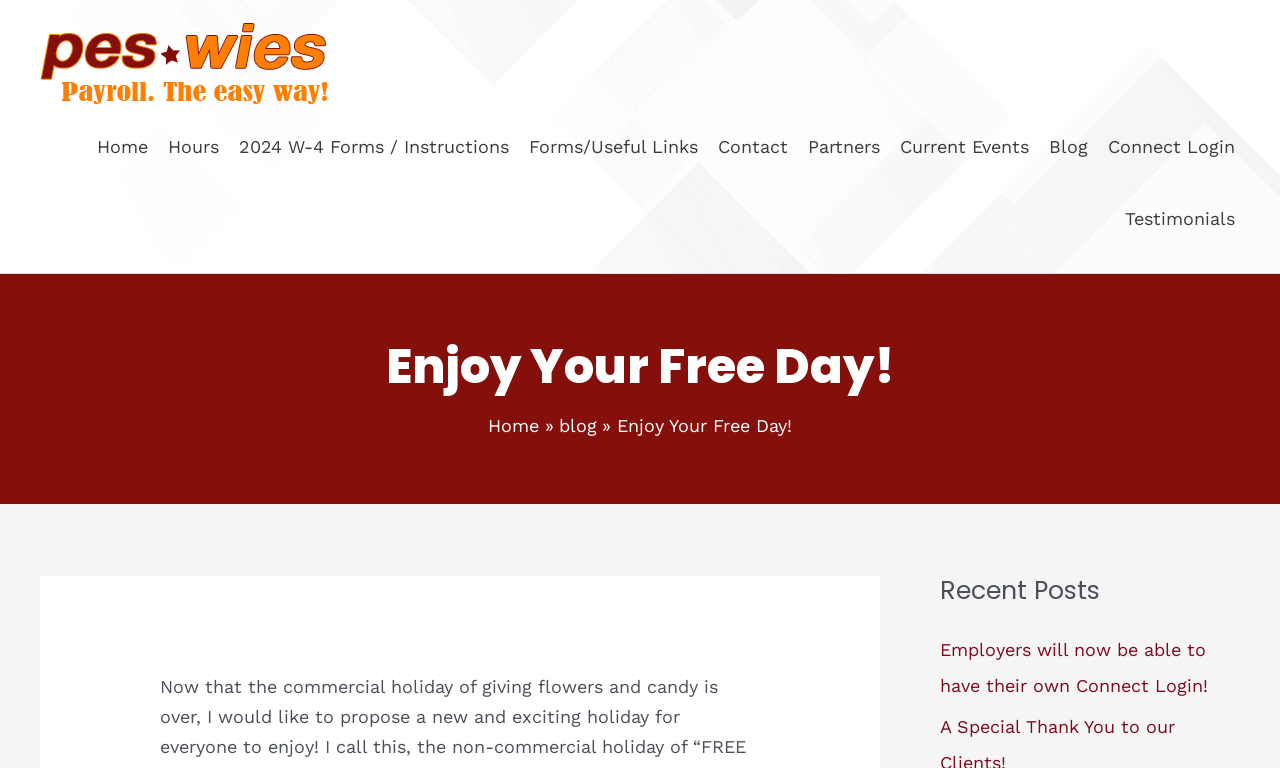What is the topic of the recent post?
Utilize the image to construct a detailed and well-explained answer.

I looked at the link element under the 'Recent Posts' heading, which has the text 'Employers will now be able to have their own Connect Login!'. This suggests that the recent post is about employers having their own Connect Login.